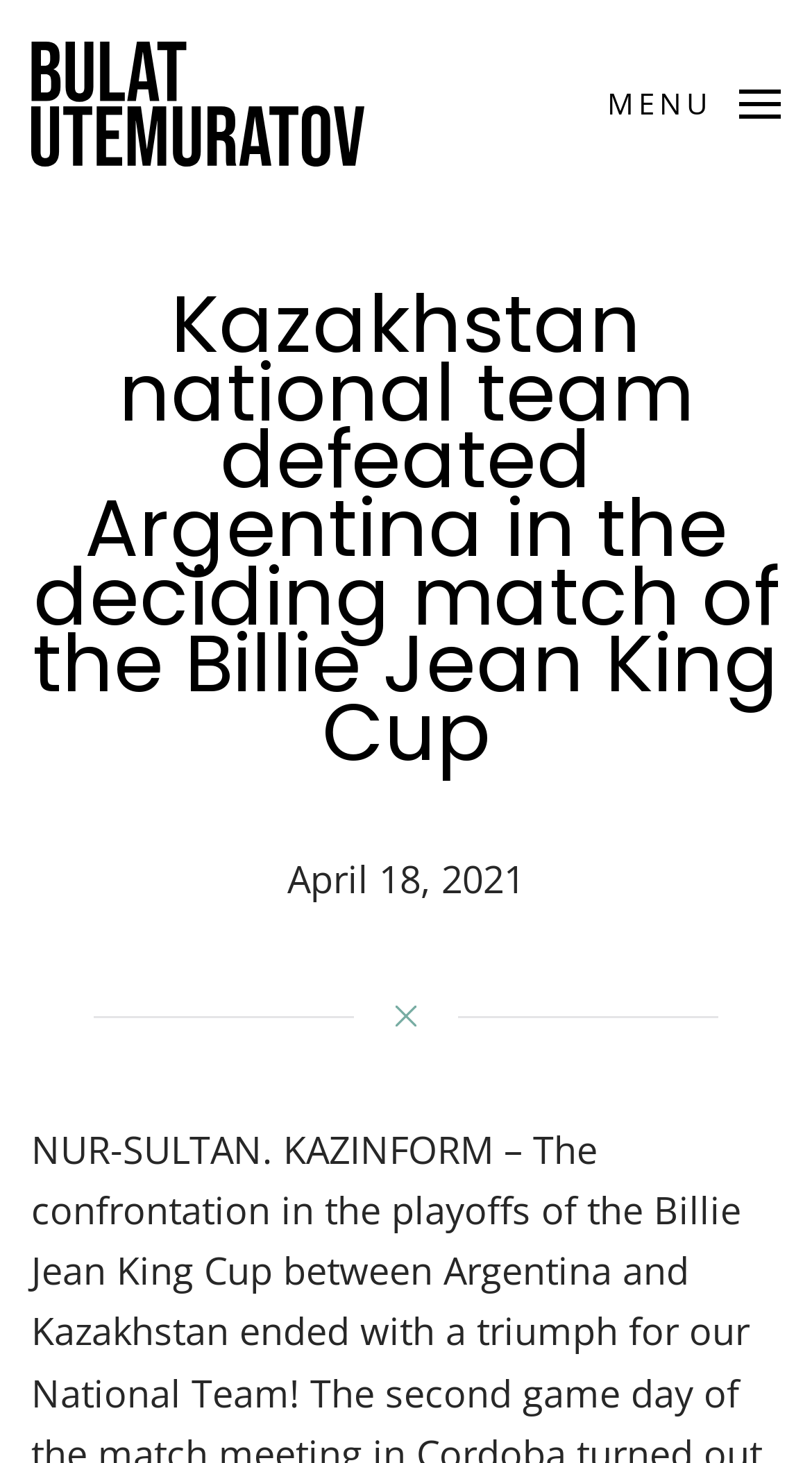What is the name of the cup mentioned in the article?
Using the image as a reference, answer the question with a short word or phrase.

Billie Jean King Cup